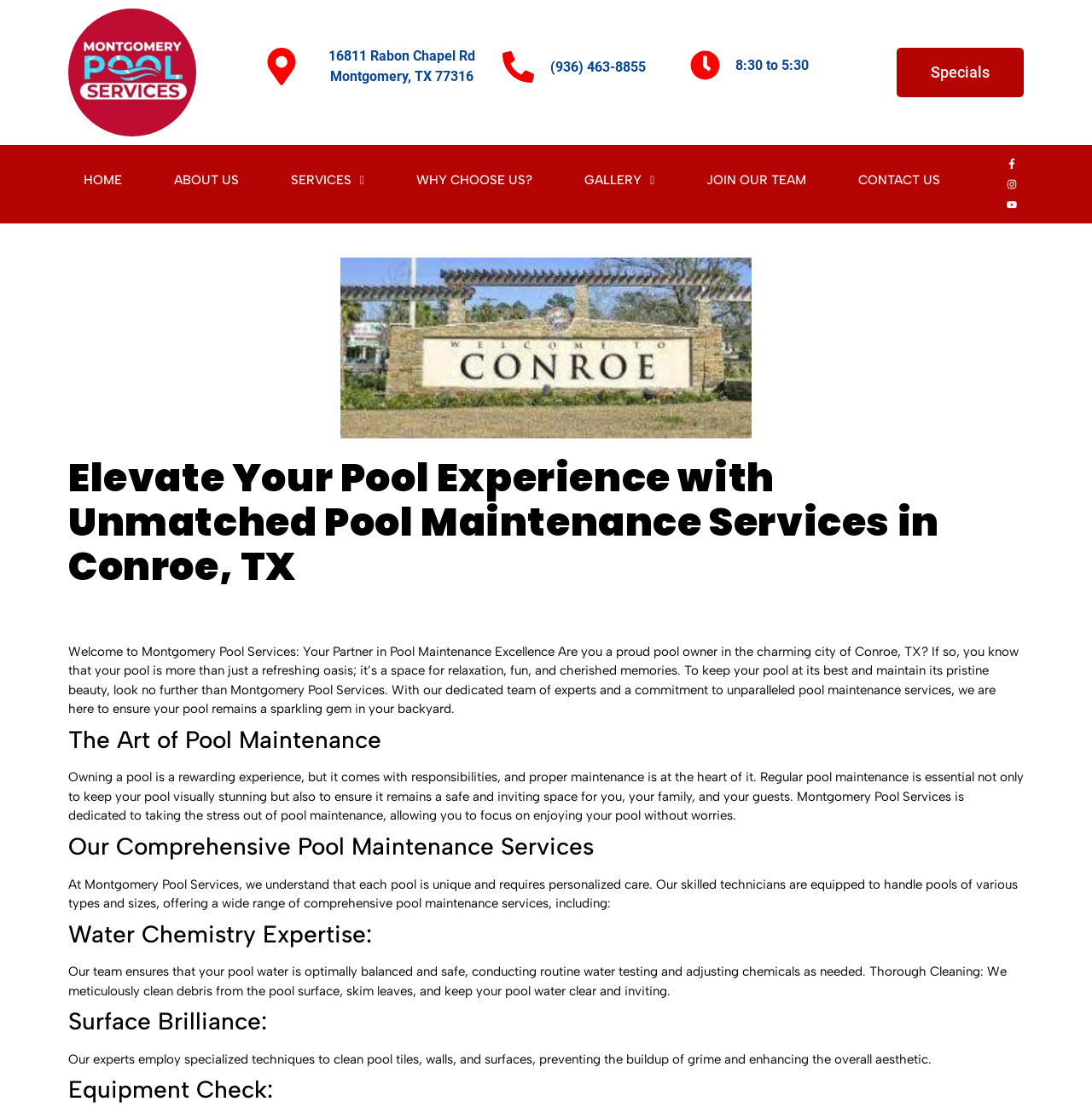Determine which piece of text is the heading of the webpage and provide it.

Elevate Your Pool Experience with Unmatched Pool Maintenance Services in Conroe, TX